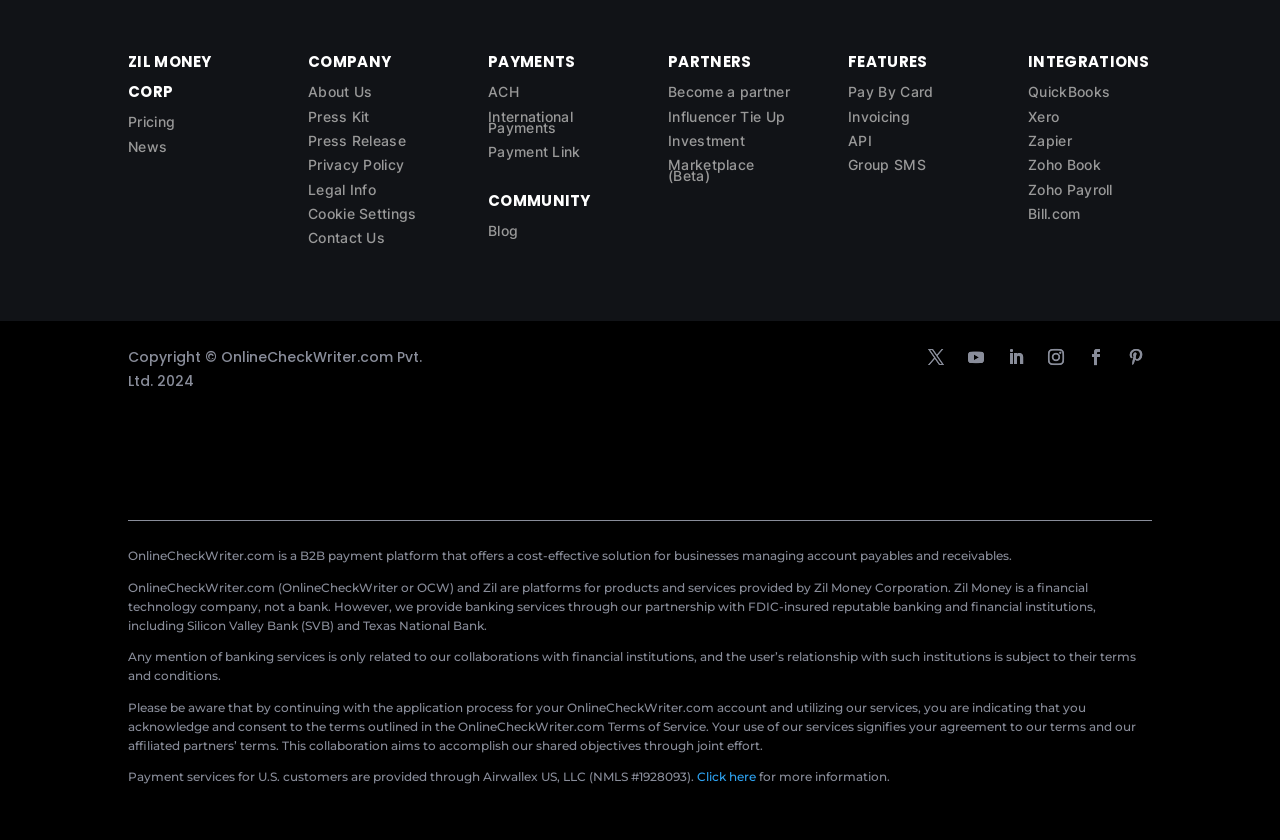What is the name of the bank mentioned in the webpage?
Could you answer the question with a detailed and thorough explanation?

The name of the bank is obtained from the static text element 'Zil Money is a financial technology company, not a bank. However, we provide banking services through our partnership with FDIC-insured reputable banking and financial institutions, including Silicon Valley Bank (SVB) and Texas National Bank.' which mentions Silicon Valley Bank as one of the partner banks.